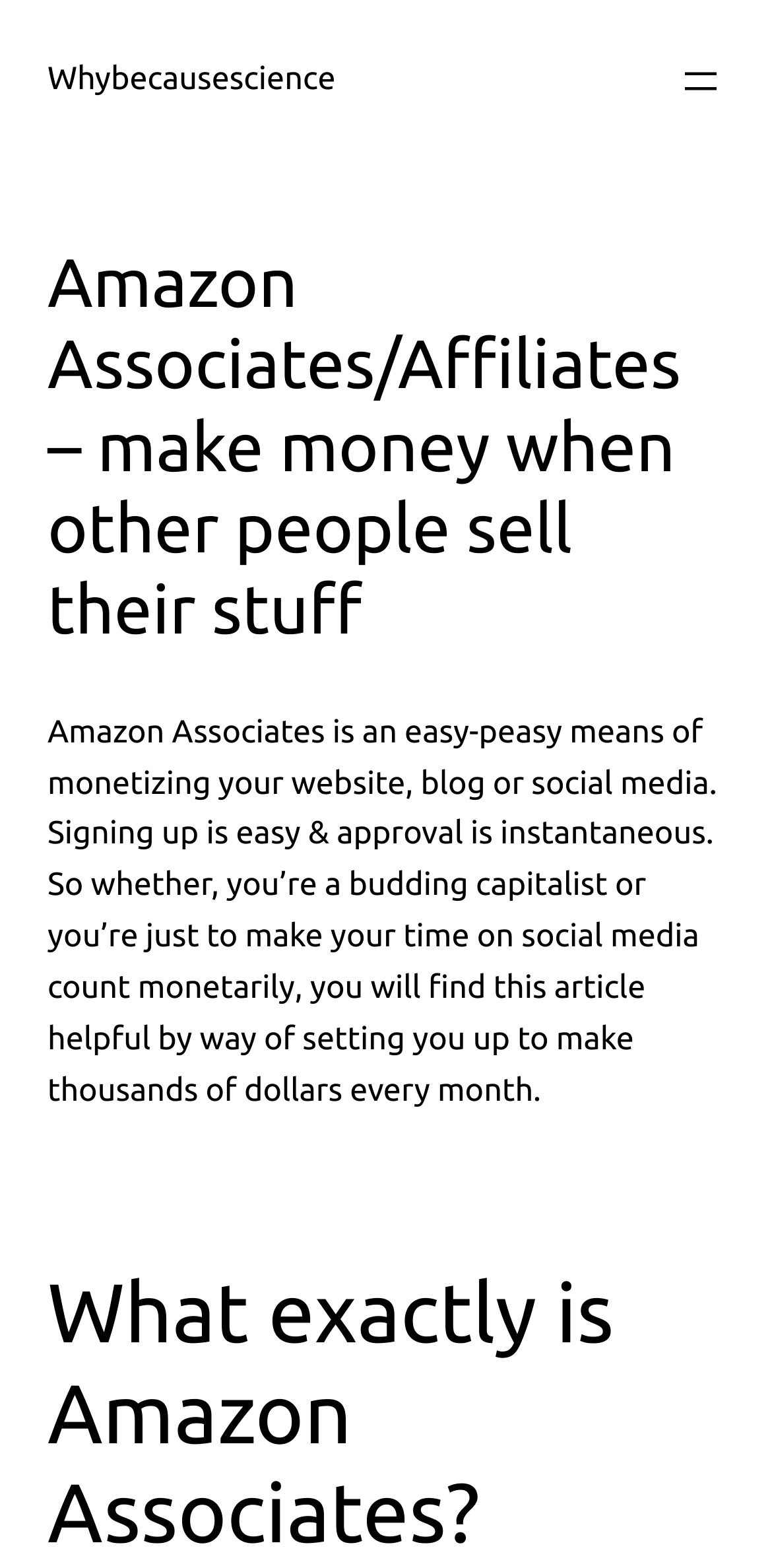Find the bounding box of the UI element described as: "Whybecausescience". The bounding box coordinates should be given as four float values between 0 and 1, i.e., [left, top, right, bottom].

[0.062, 0.04, 0.435, 0.062]